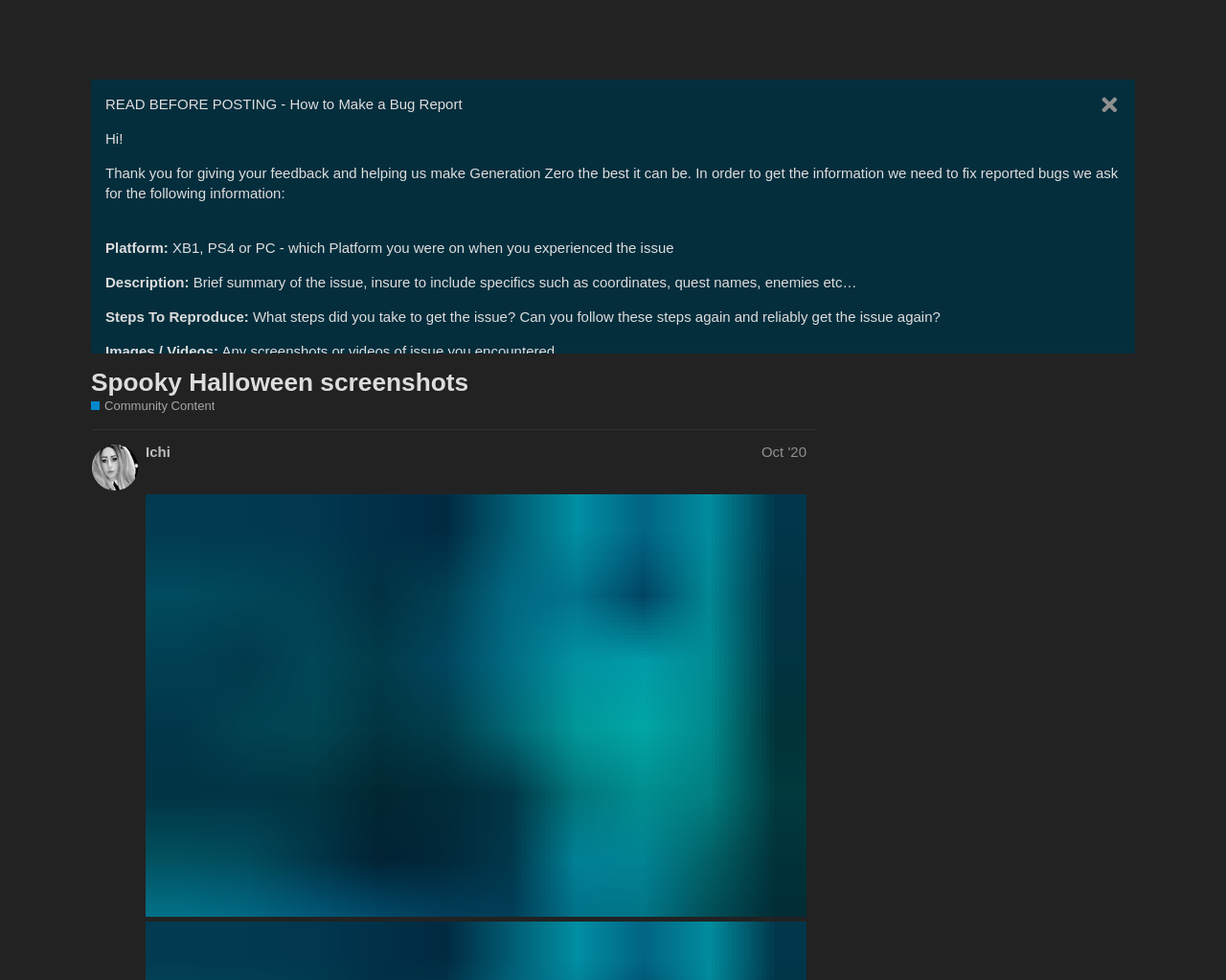Create a detailed narrative describing the layout and content of the webpage.

This webpage is a forum discussion page titled "Spooky Halloween screenshots - Community Content - Generation Zero Forum". At the top, there is a header section with a link to the "Generation Zero Forum" and a heading that displays the title of the page. Below the header, there is a brief description of the community content section.

The main content of the page is divided into three posts, each with its own region. The first post, labeled as "post #8 by @Aesyle", contains a heading with the author's name and date, followed by a blockquote with a message from the author. The message includes a brief text, a link to an image, and an image with a winking face. There are also buttons to expand or collapse the post, go to the quoted post, and share a link to the post.

The second post, labeled as "post #9 by @helldiver", has a similar structure to the first post, with a heading, a message, and buttons to interact with the post. The message in this post is shorter and includes a few emoticon images.

The third post, labeled as a response to the first post, has a heading with the author's name and date, followed by a message that includes a few lines of text and some emoticon images. There are also buttons to interact with the post, including liking and sharing.

Throughout the page, there are several buttons and links to navigate and interact with the posts, including logging in, searching, and viewing replies. The page also displays the number of people who liked each post and the date and time of each post.